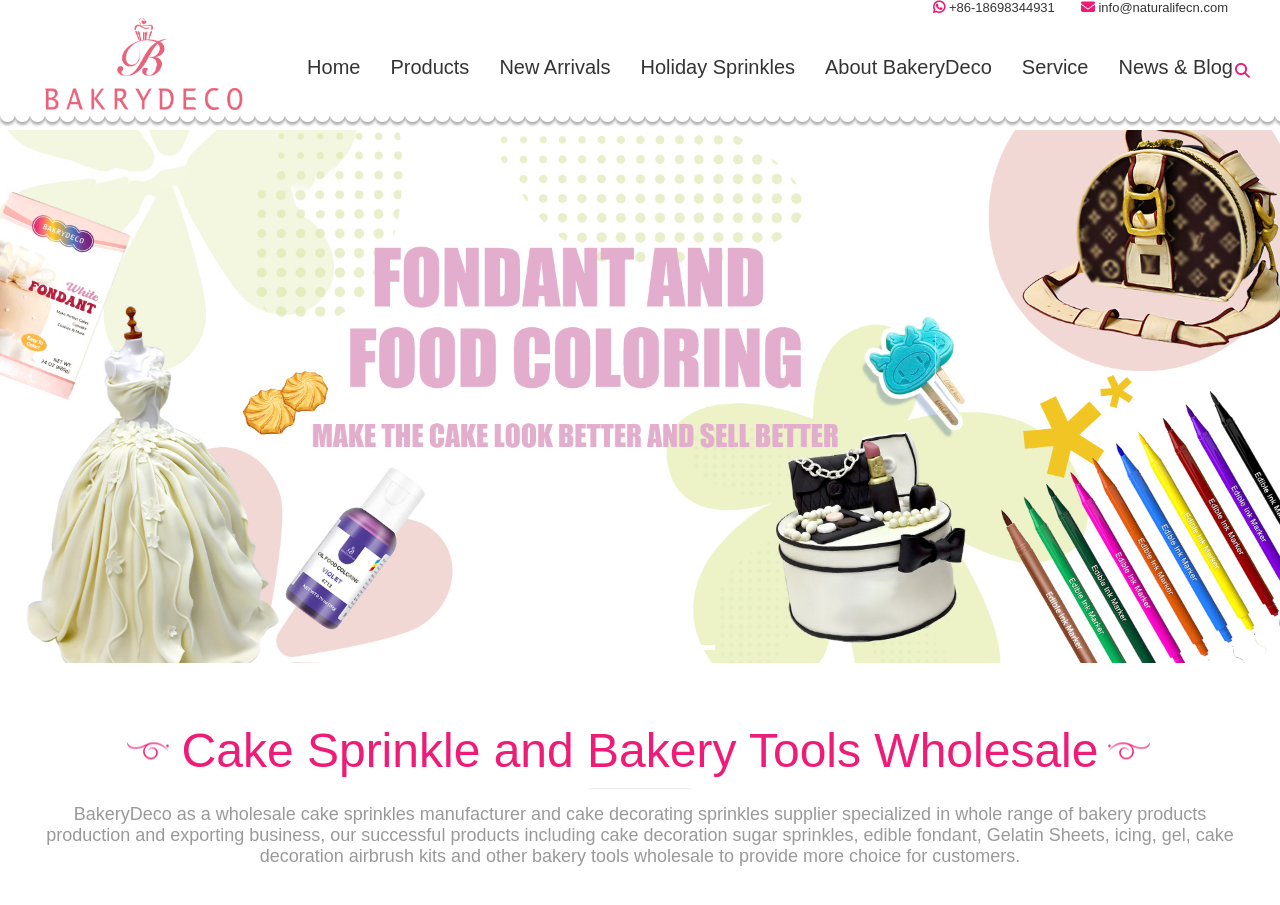How can I contact the company?
Please use the visual content to give a single word or phrase answer.

Through email or phone